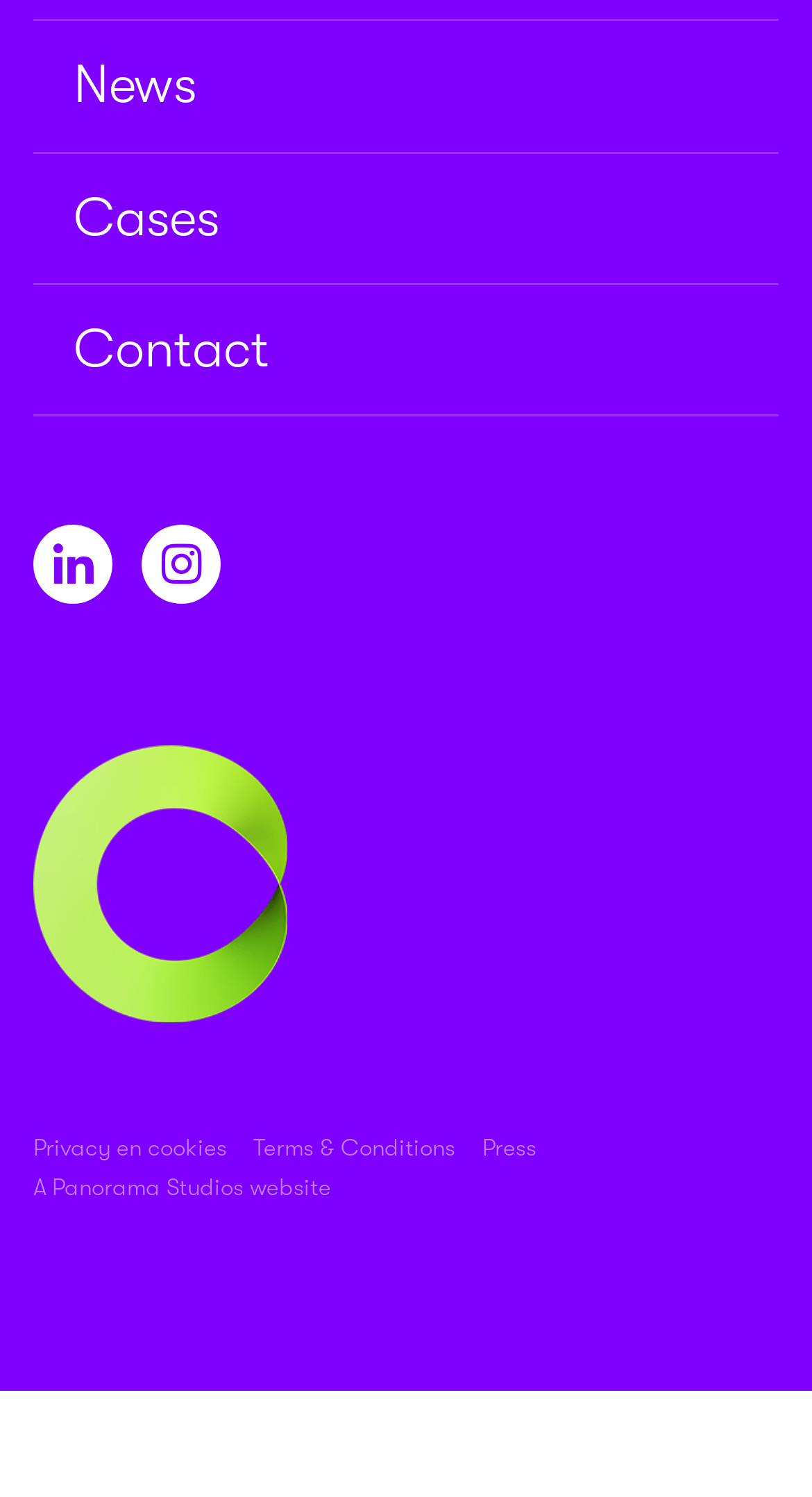Provide a thorough and detailed response to the question by examining the image: 
How many links are there in the footer section?

I counted the number of links in the footer section, which are 'Privacy en cookies', 'Terms & Conditions', 'Press', and 'A Panorama Studios website', and found that there are 4 links in the footer section.